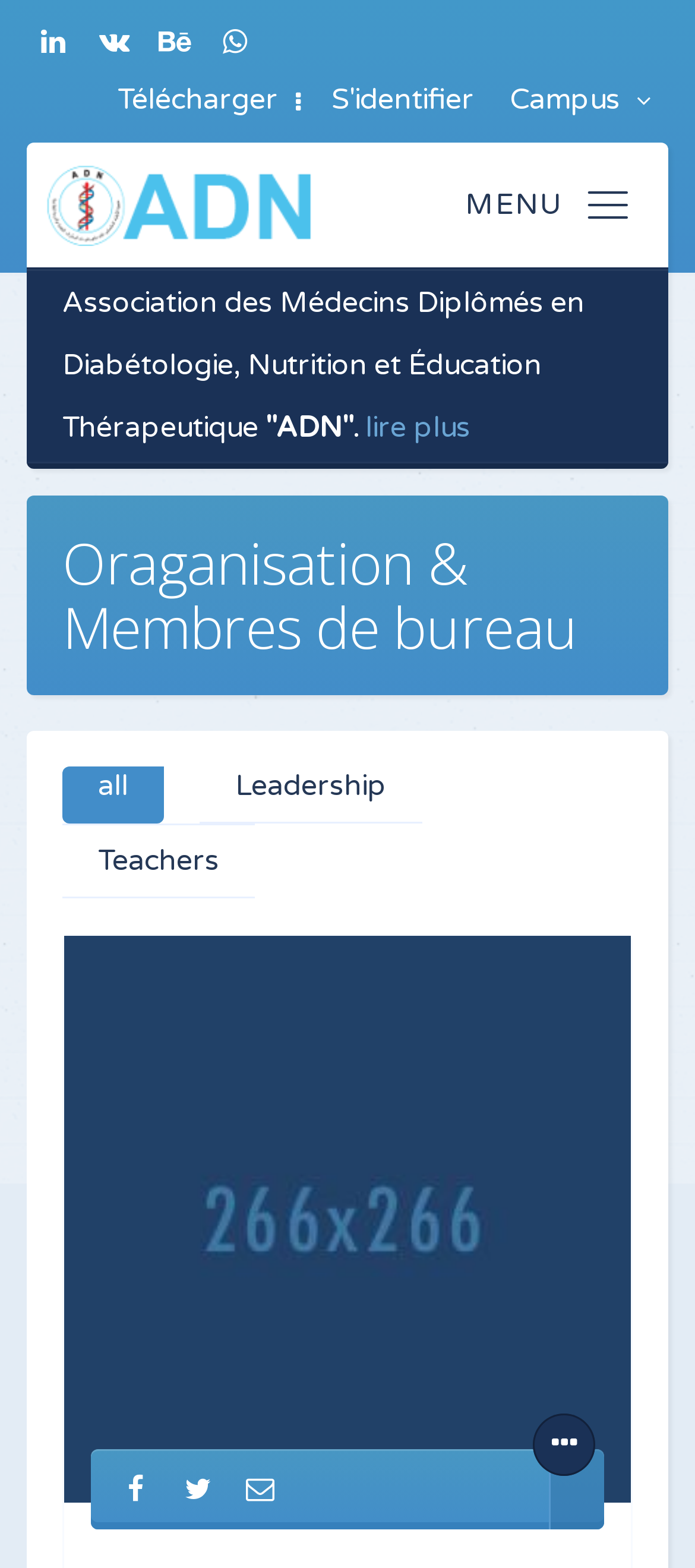How many links are available under the 'MENU' section?
Please interpret the details in the image and answer the question thoroughly.

I found the 'MENU' link on the webpage and clicked on it, which revealed only 1 link underneath it.